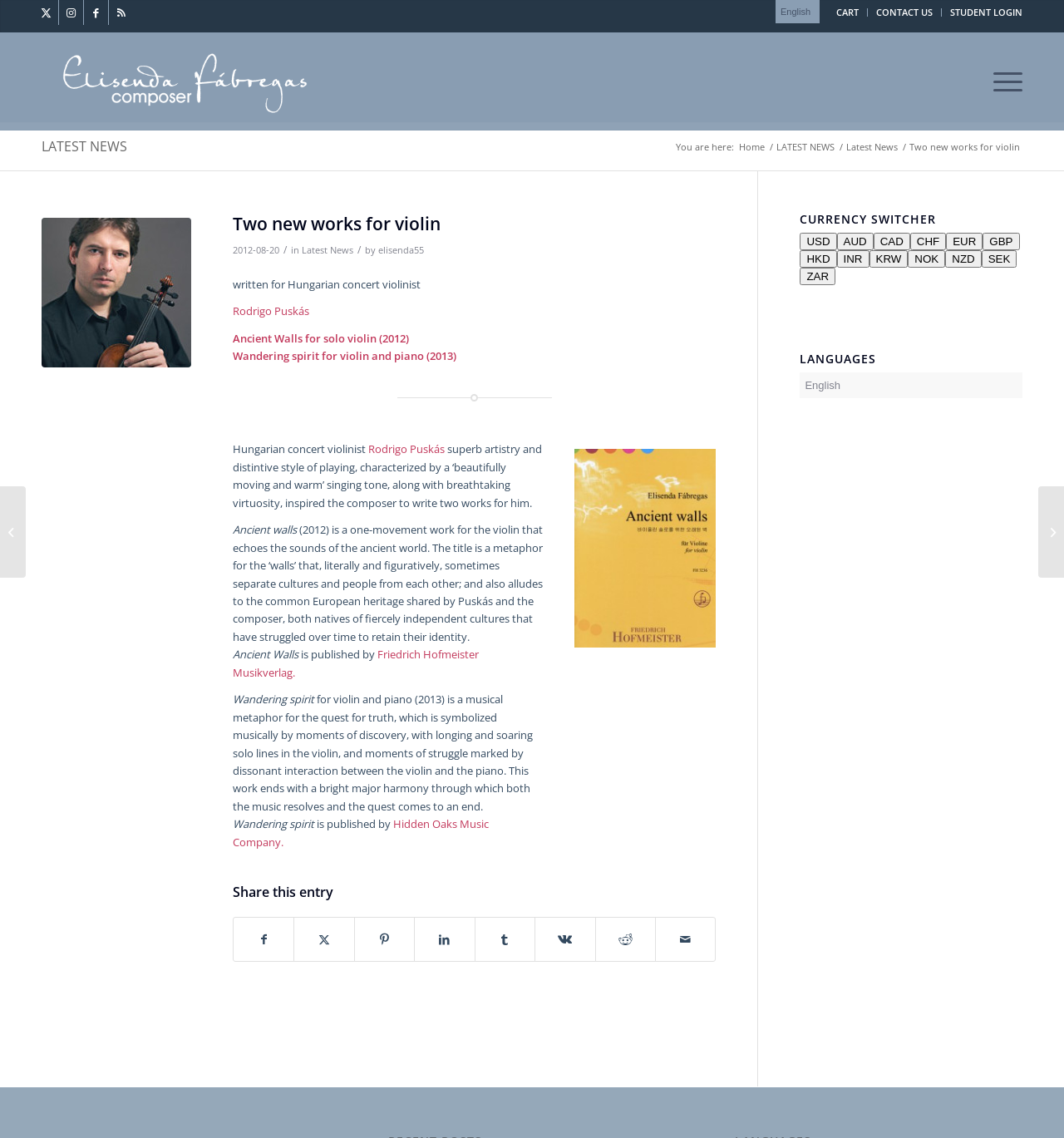Based on the element description: "Hidden Oaks Music Company.", identify the UI element and provide its bounding box coordinates. Use four float numbers between 0 and 1, [left, top, right, bottom].

[0.219, 0.718, 0.459, 0.746]